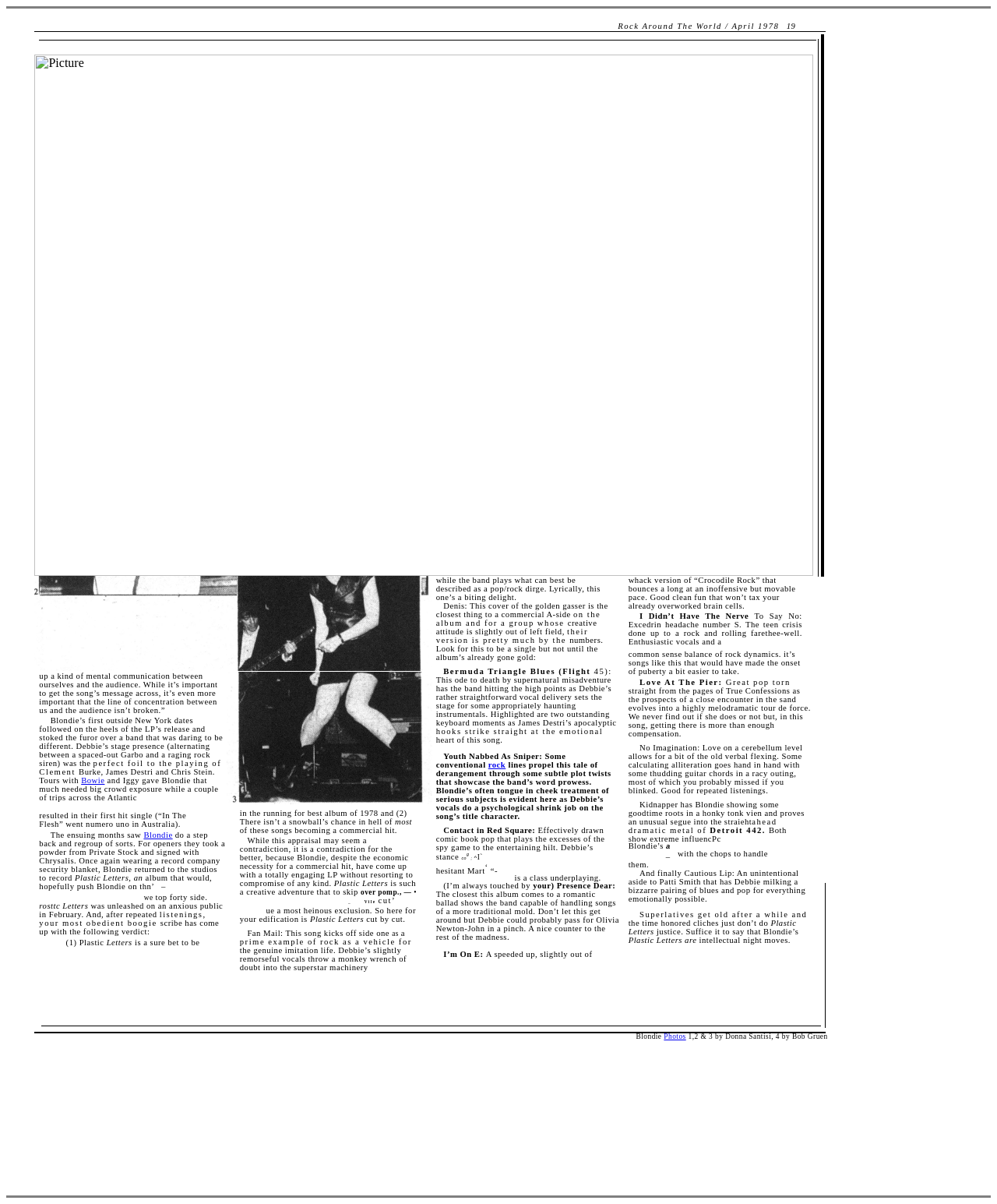What is the title of the album being reviewed?
Please use the visual content to give a single word or phrase answer.

Plastic Letters